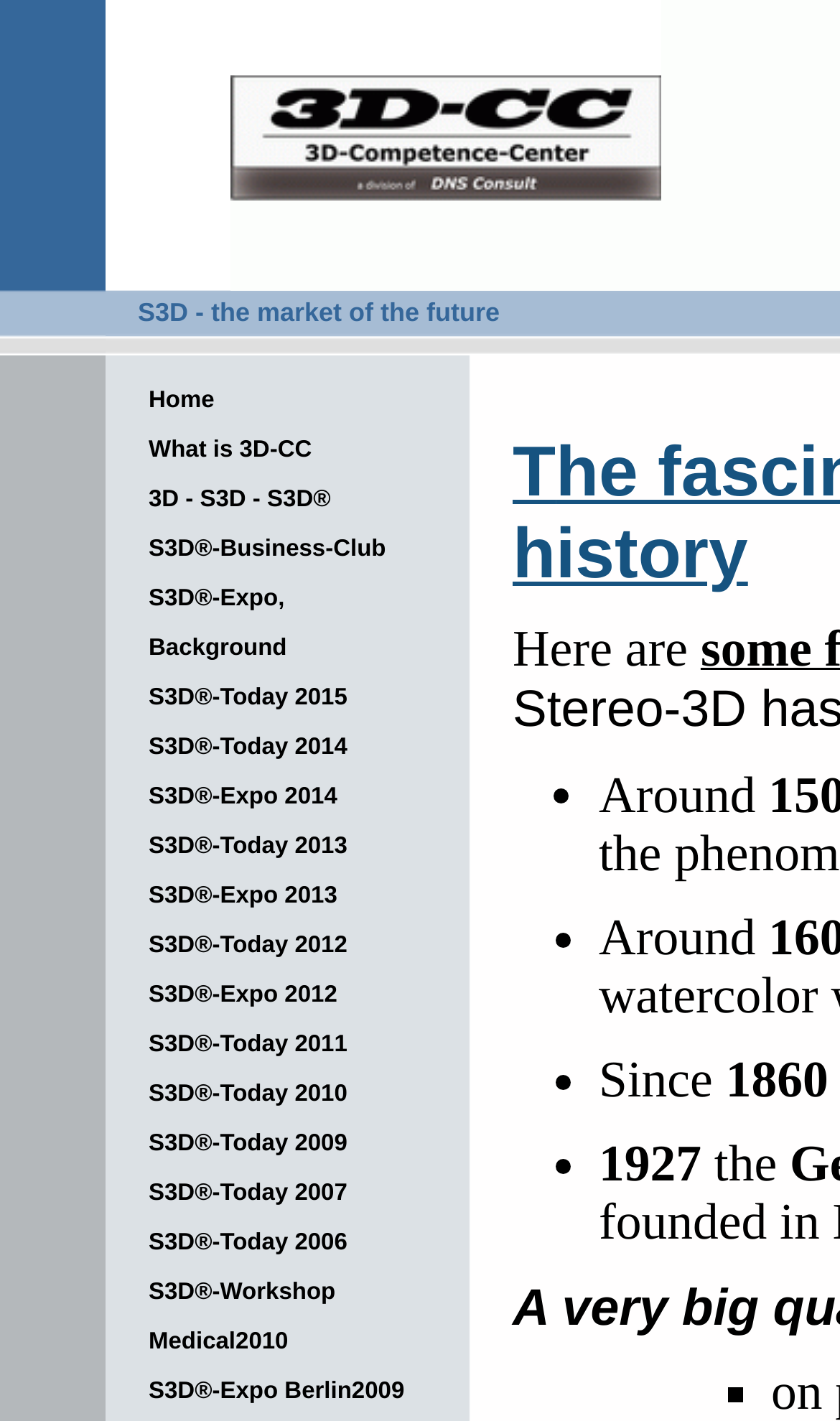Show me the bounding box coordinates of the clickable region to achieve the task as per the instruction: "Click on the 'Home' link".

[0.126, 0.265, 0.559, 0.3]